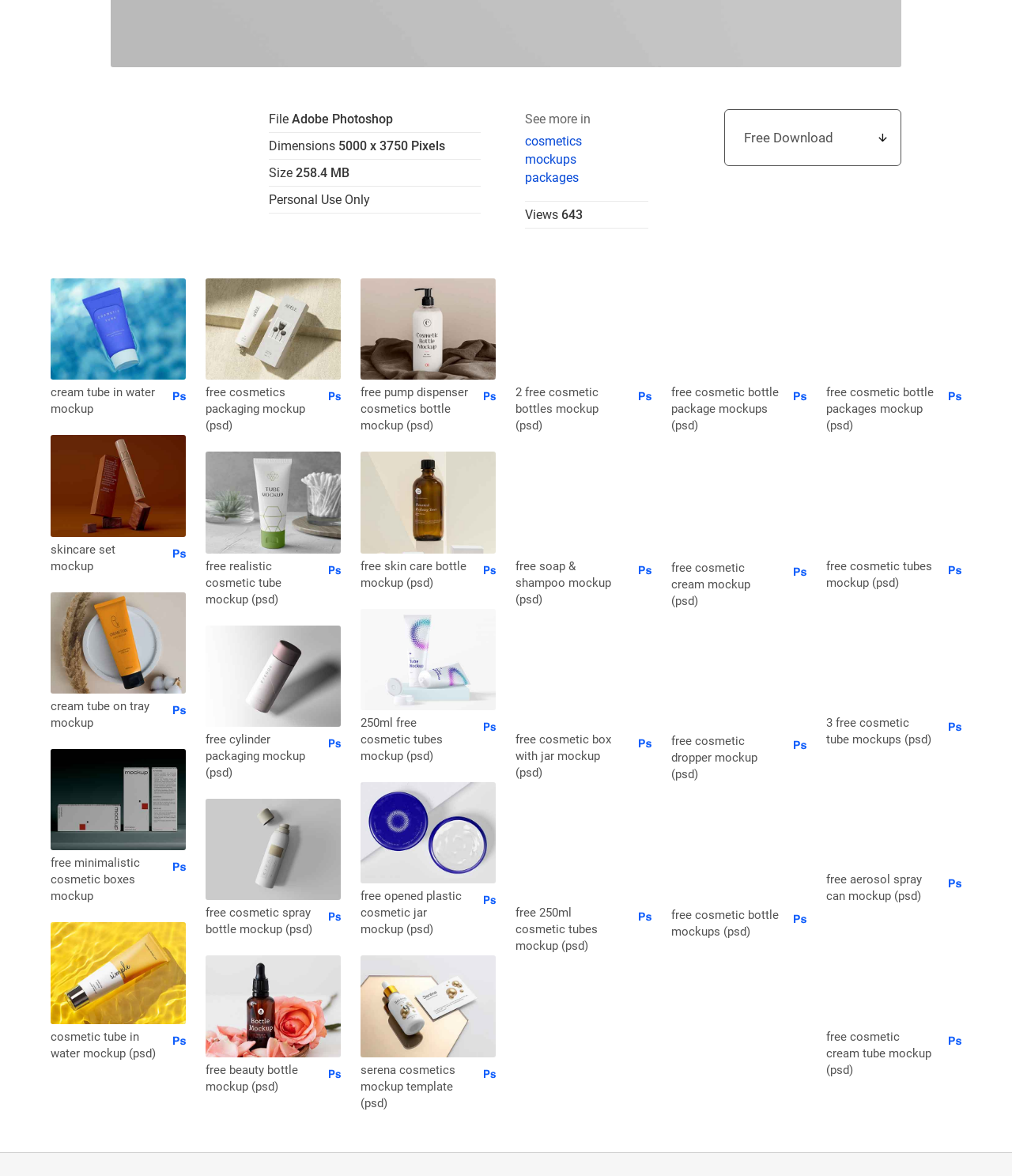Given the element description Free Cosmetic Bottle Mockups (PSD), predict the bounding box coordinates for the UI element in the webpage screenshot. The format should be (top-left x, top-left y, bottom-right x, bottom-right y), and the values should be between 0 and 1.

[0.663, 0.769, 0.77, 0.801]